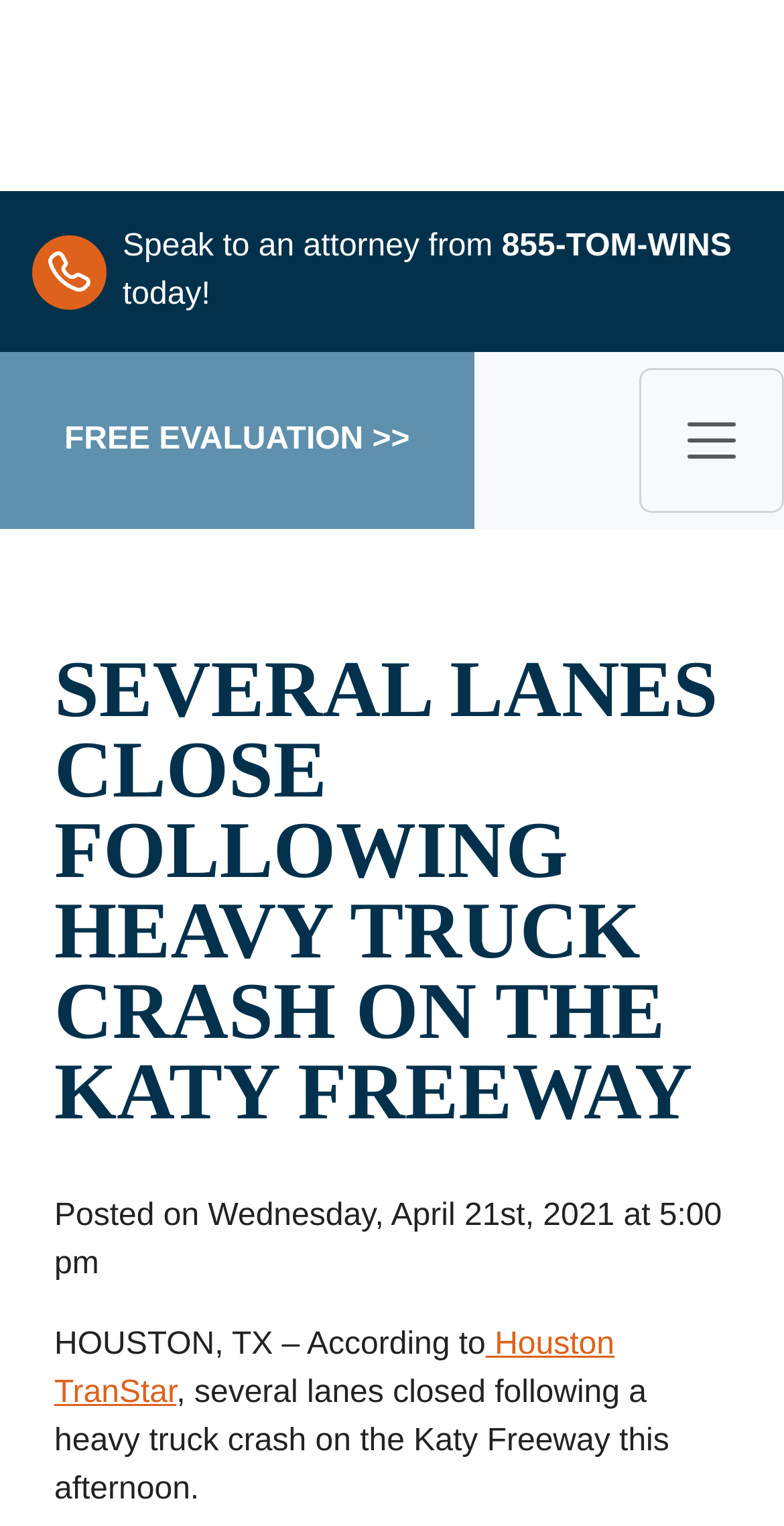Using the given description, provide the bounding box coordinates formatted as (top-left x, top-left y, bottom-right x, bottom-right y), with all values being floating point numbers between 0 and 1. Description: Free Evaluation >>

[0.0, 0.231, 0.605, 0.347]